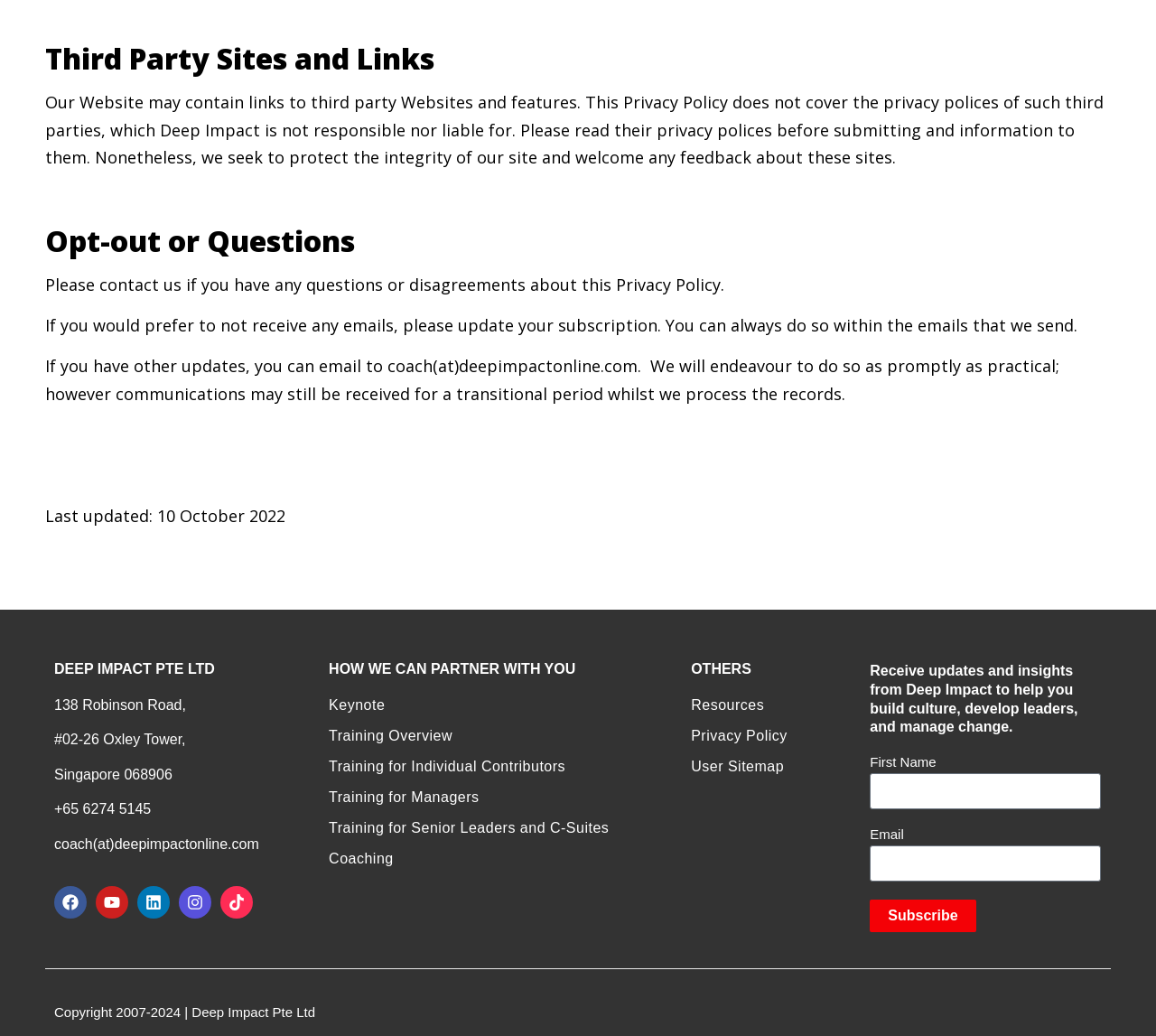Please determine the bounding box of the UI element that matches this description: | Angela Perara. The coordinates should be given as (top-left x, top-left y, bottom-right x, bottom-right y), with all values between 0 and 1.

None